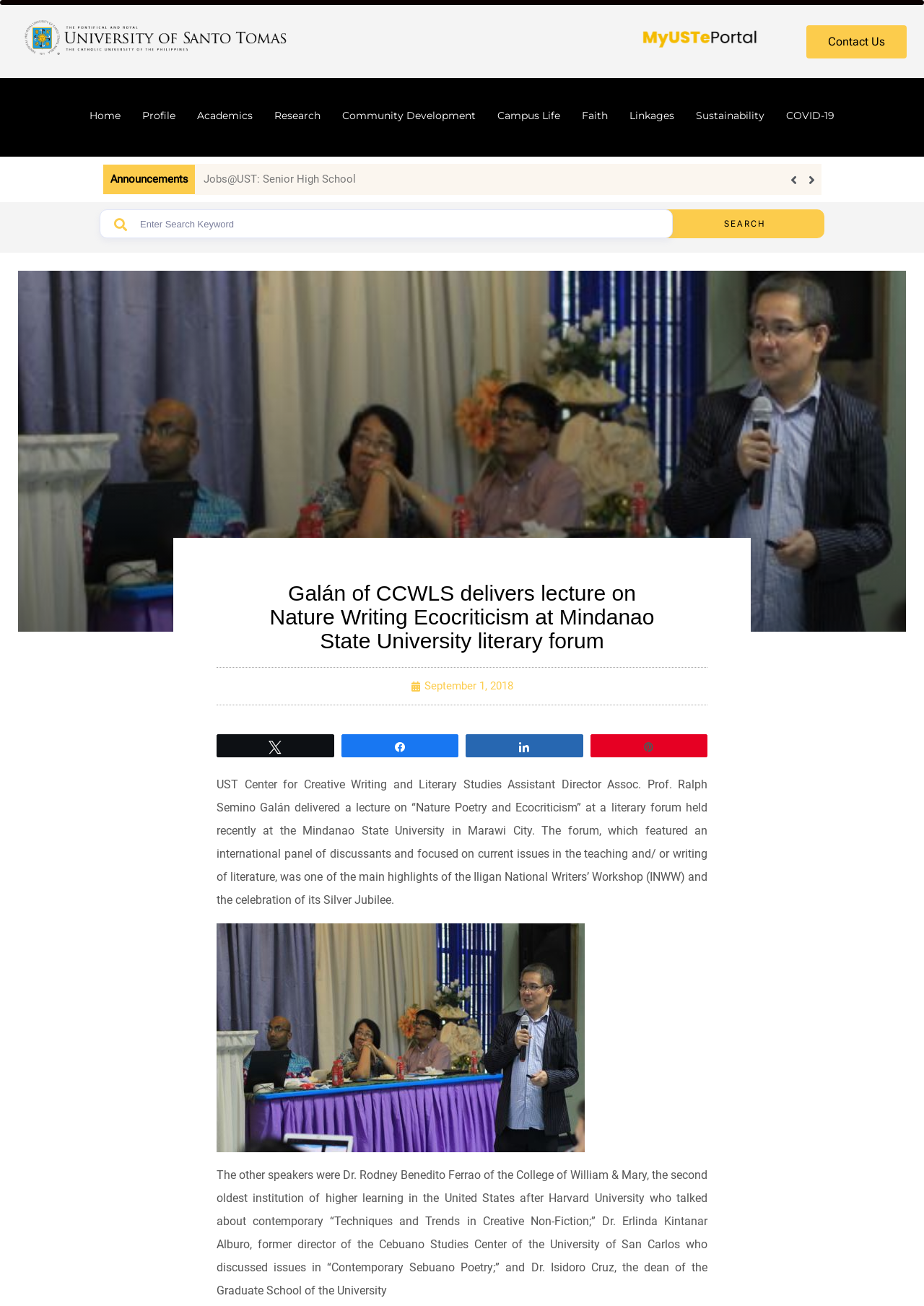Determine the bounding box coordinates of the element's region needed to click to follow the instruction: "Go to the 'Home' page". Provide these coordinates as four float numbers between 0 and 1, formatted as [left, top, right, bottom].

[0.085, 0.076, 0.142, 0.101]